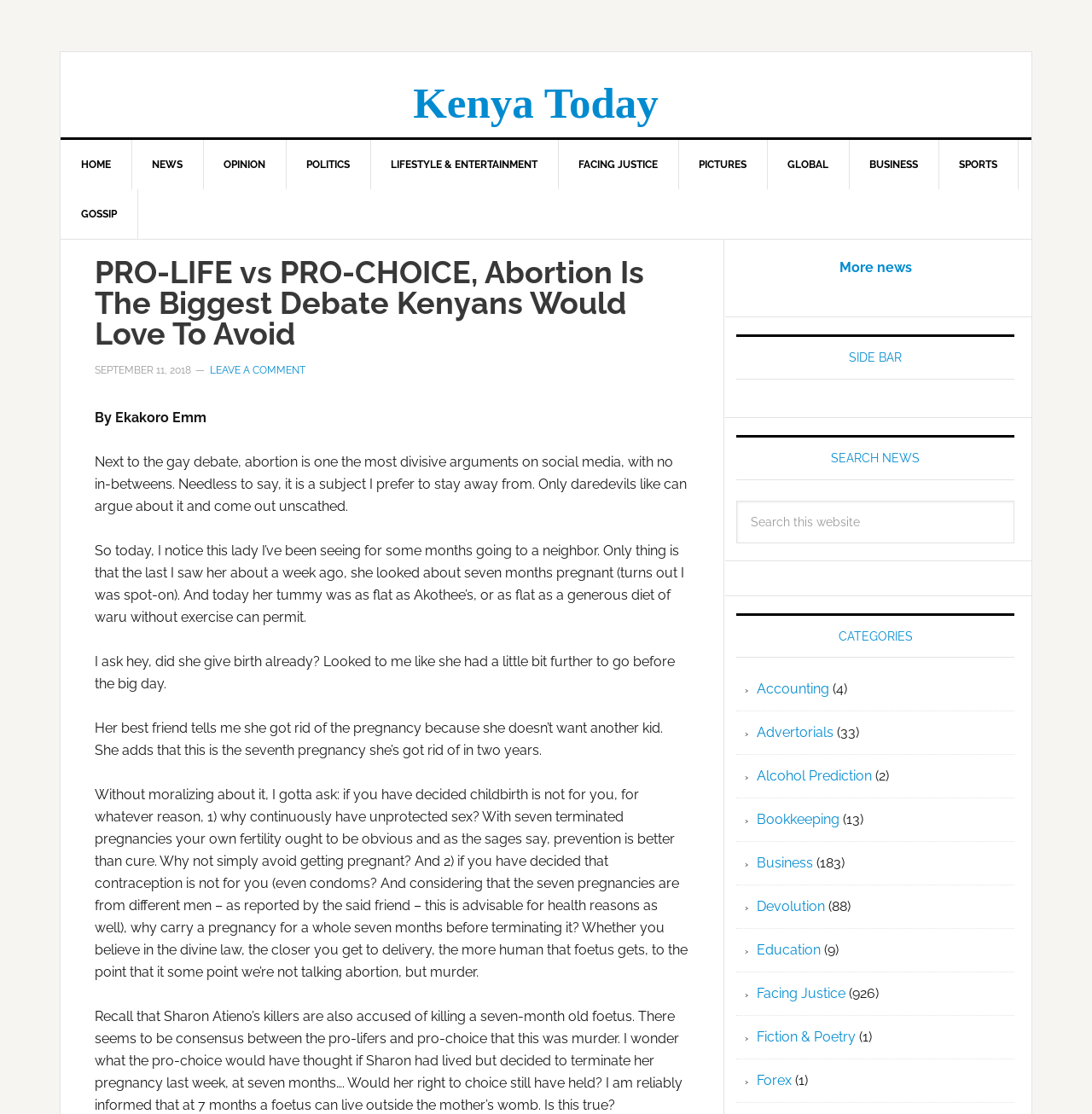Find the bounding box coordinates of the area to click in order to follow the instruction: "Click on the 'OPINION' link".

[0.186, 0.126, 0.262, 0.17]